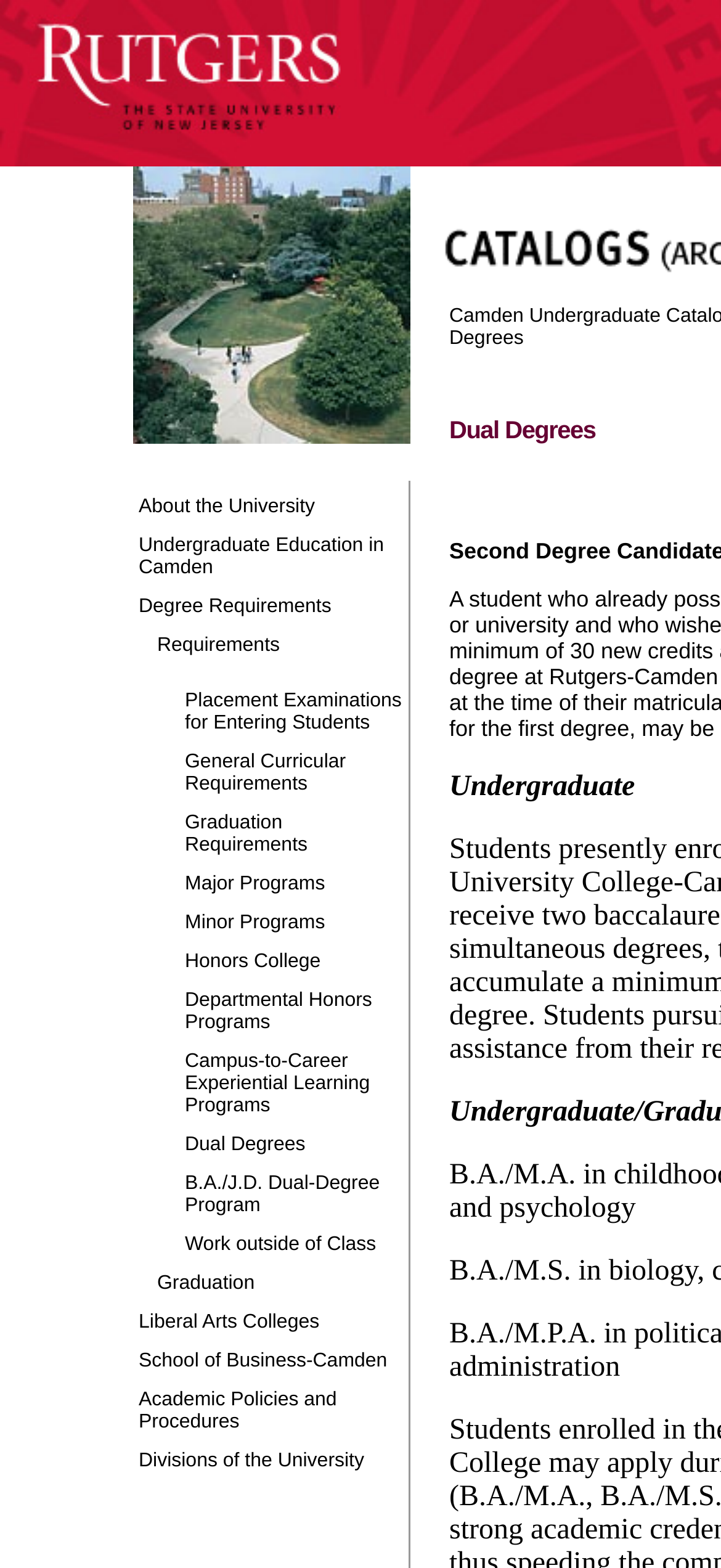Provide a brief response in the form of a single word or phrase:
How many links are there in the table?

21